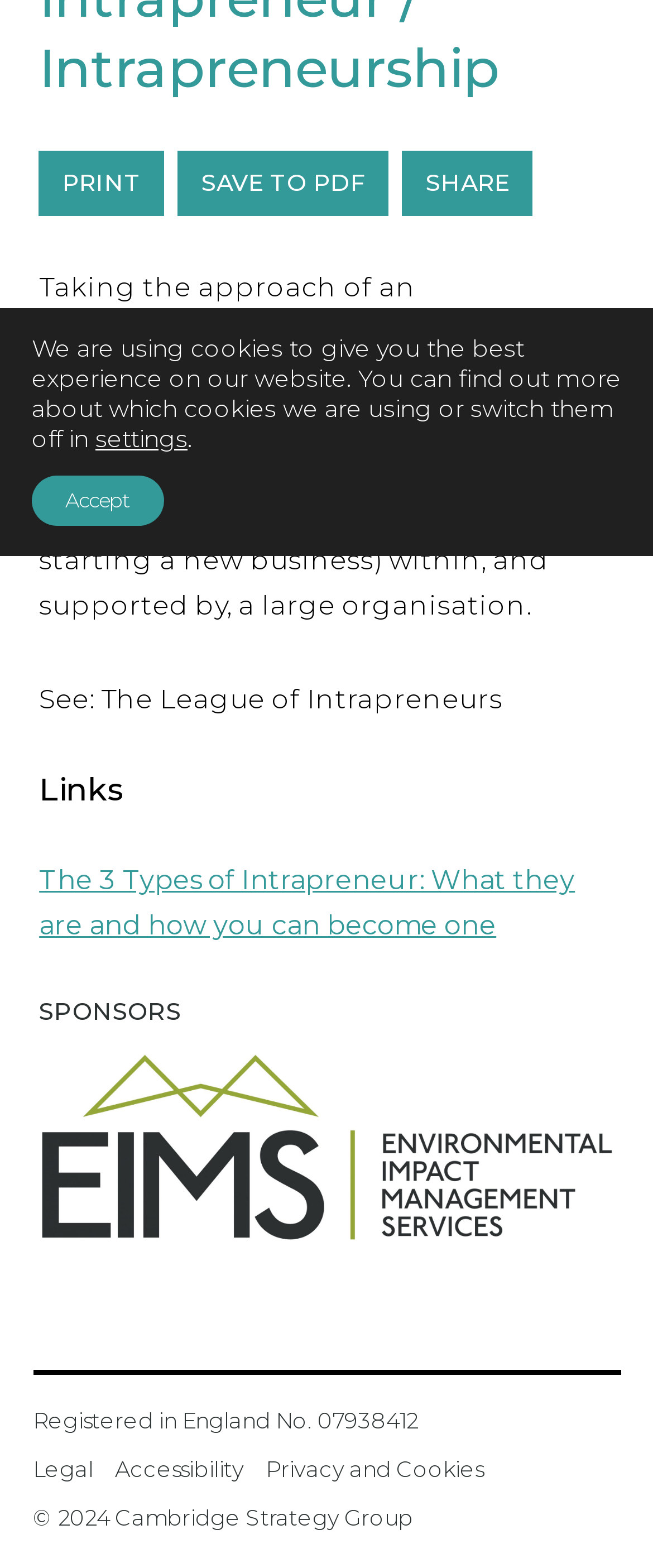Provide the bounding box coordinates of the UI element this sentence describes: "Privacy and Cookies".

[0.406, 0.928, 0.74, 0.945]